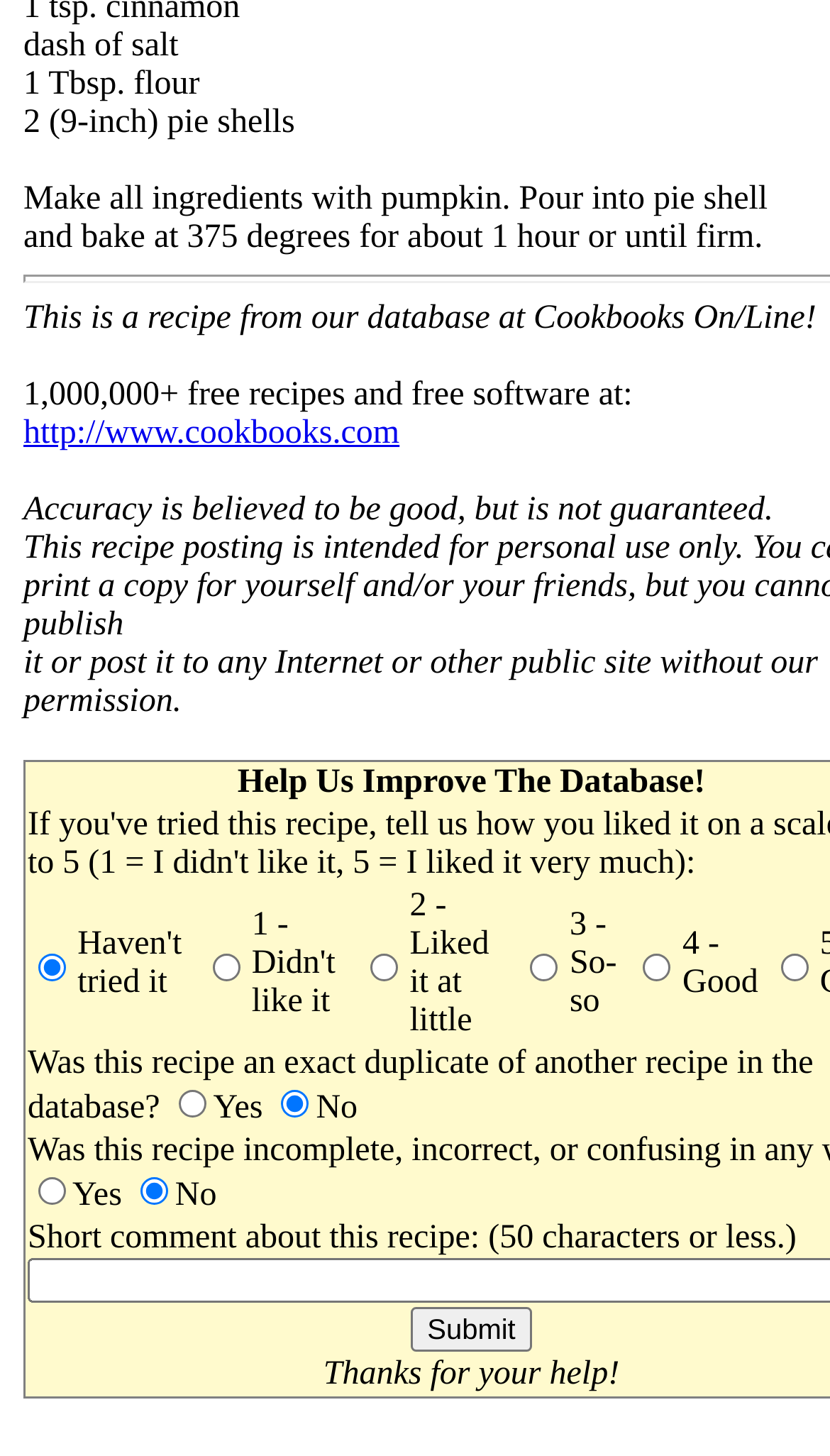Locate the bounding box coordinates of the element you need to click to accomplish the task described by this instruction: "Click the link to Cookbooks On/Line!".

[0.028, 0.285, 0.481, 0.31]